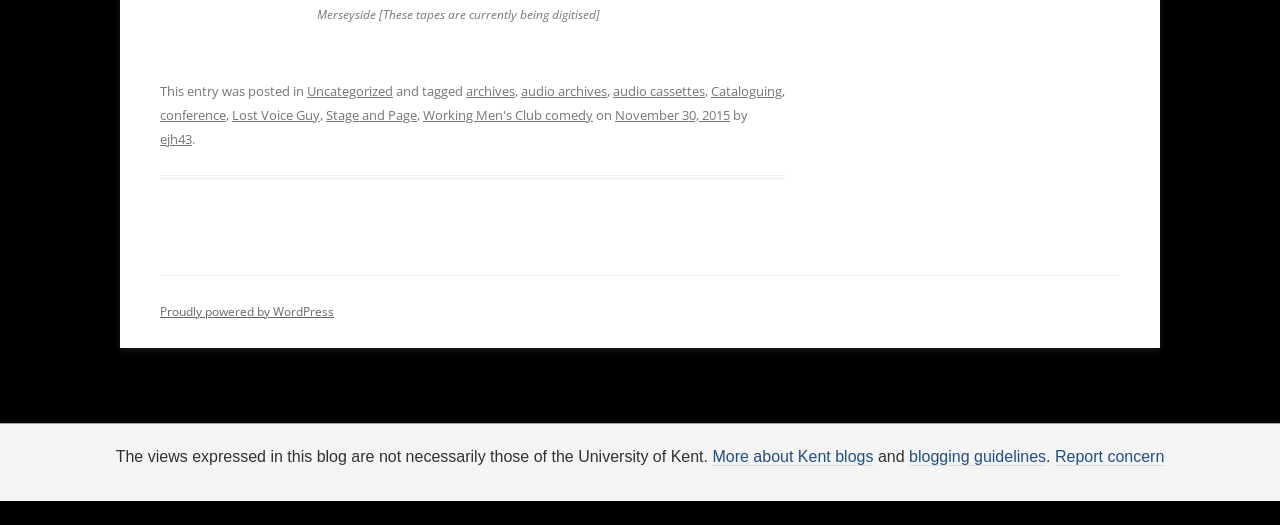Could you find the bounding box coordinates of the clickable area to complete this instruction: "Read the 'Working Men's Club comedy' post"?

[0.33, 0.201, 0.463, 0.235]